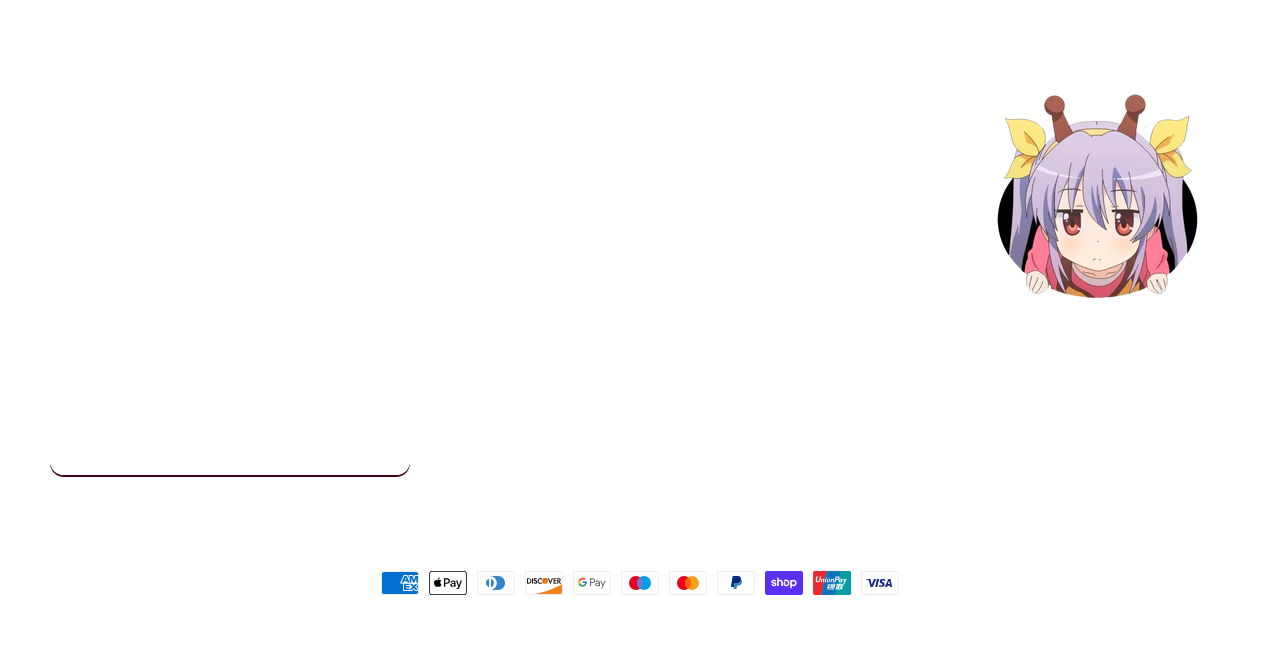Please determine the bounding box coordinates for the UI element described here. Use the format (top-left x, top-left y, bottom-right x, bottom-right y) with values bounded between 0 and 1: parent_node: Email aria-label="Subscribe" name="commit"

[0.284, 0.643, 0.319, 0.717]